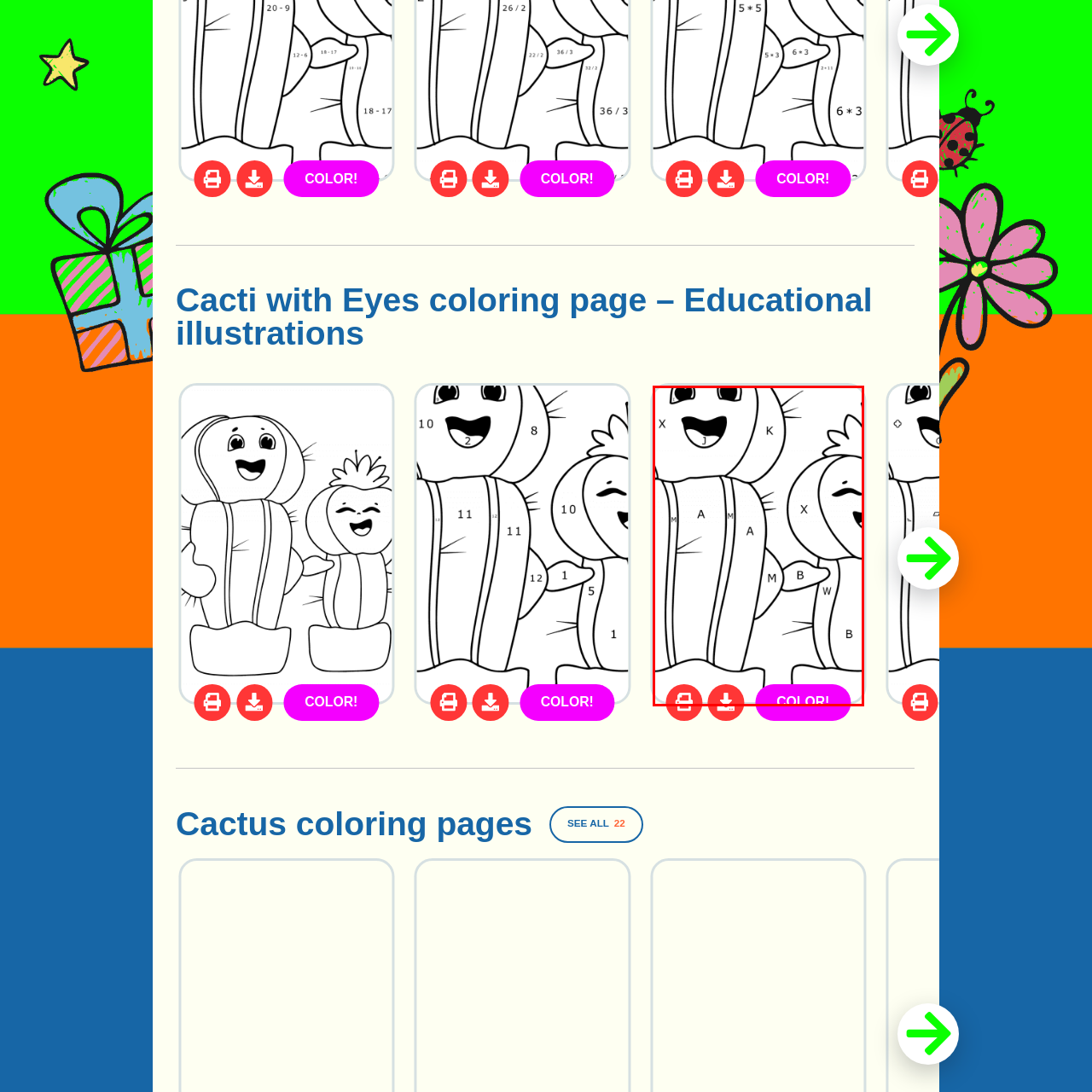What is the tone of the cacti's faces?
Scrutinize the image inside the red bounding box and provide a detailed and extensive answer to the question.

The cacti have friendly faces, adorned with cheerful expressions, which creates a playful and inviting atmosphere for children to engage with the coloring page.